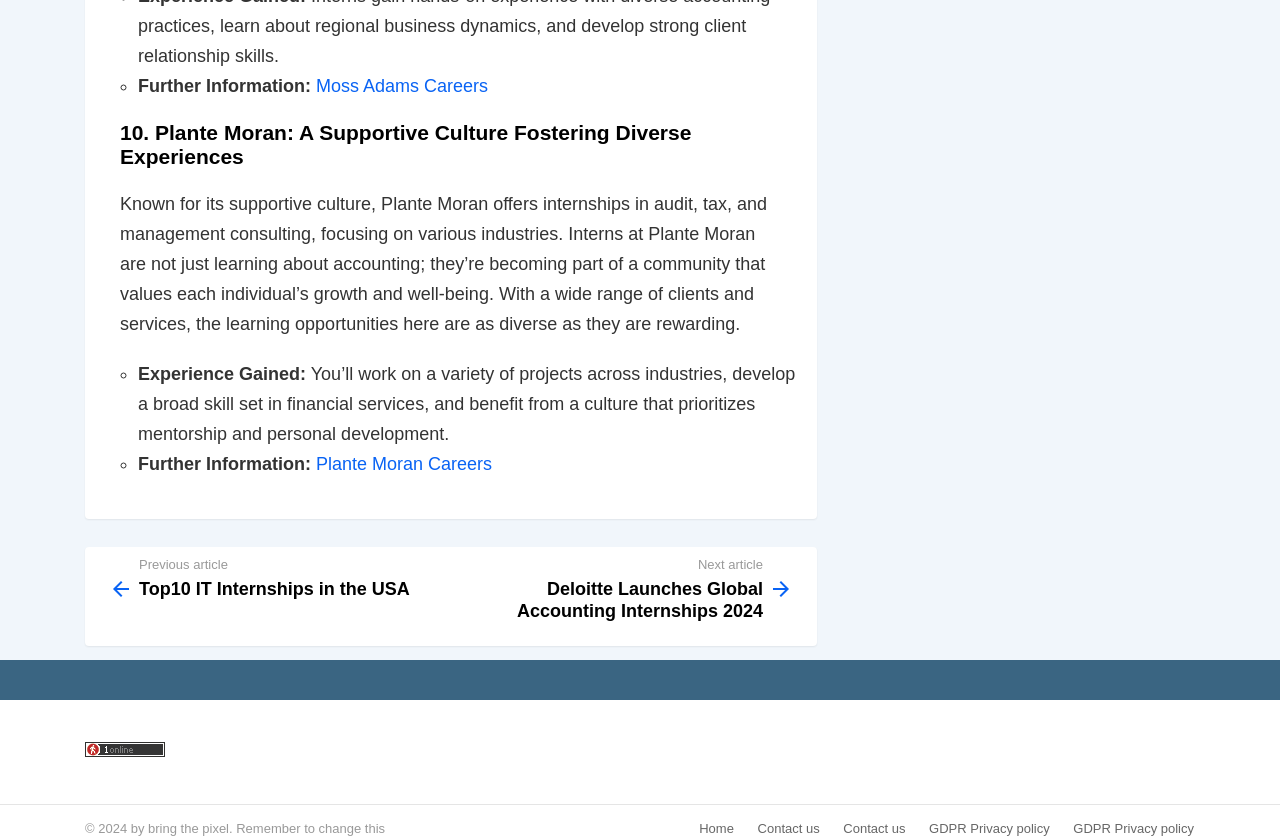Where can readers find more information about Plante Moran?
Using the image as a reference, answer the question with a short word or phrase.

Plante Moran Careers